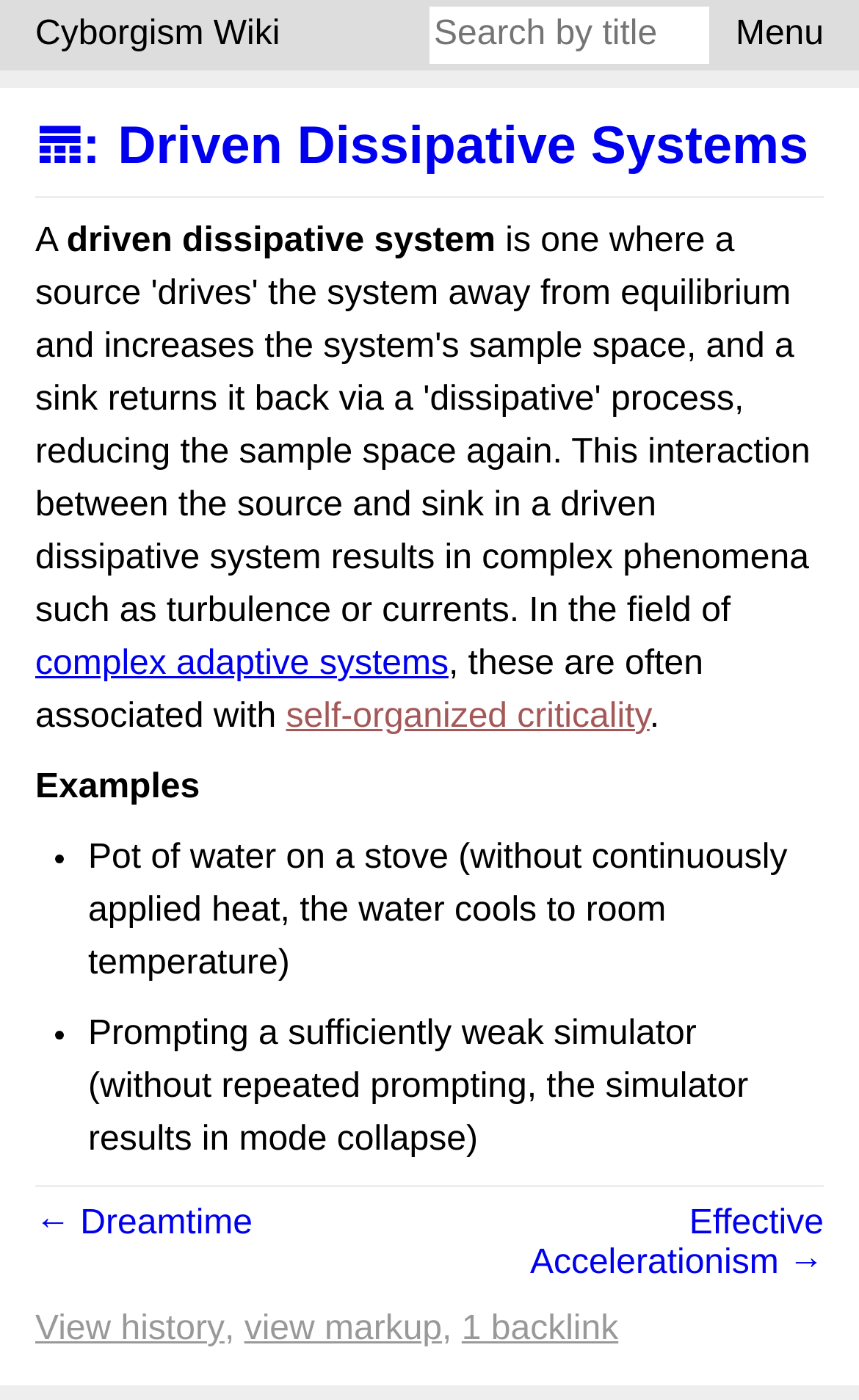Identify the bounding box coordinates of the area that should be clicked in order to complete the given instruction: "Click on complex adaptive systems". The bounding box coordinates should be four float numbers between 0 and 1, i.e., [left, top, right, bottom].

[0.041, 0.461, 0.522, 0.488]